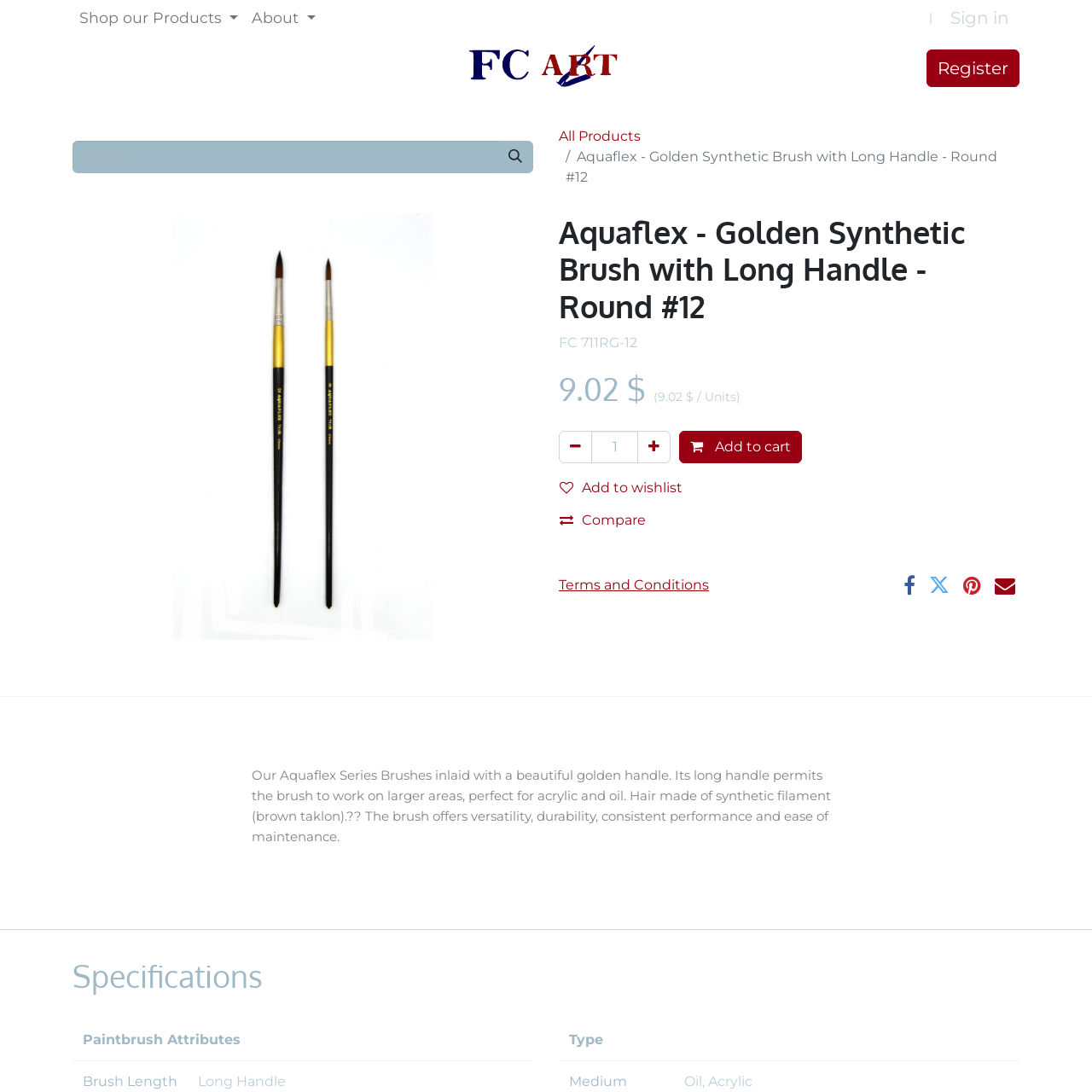Refer to the screenshot and answer the following question in detail:
What is the type of filament used in the brush?

I found the type of filament used in the brush by reading the product description which states that the hair is made of synthetic filament (brown taklon).